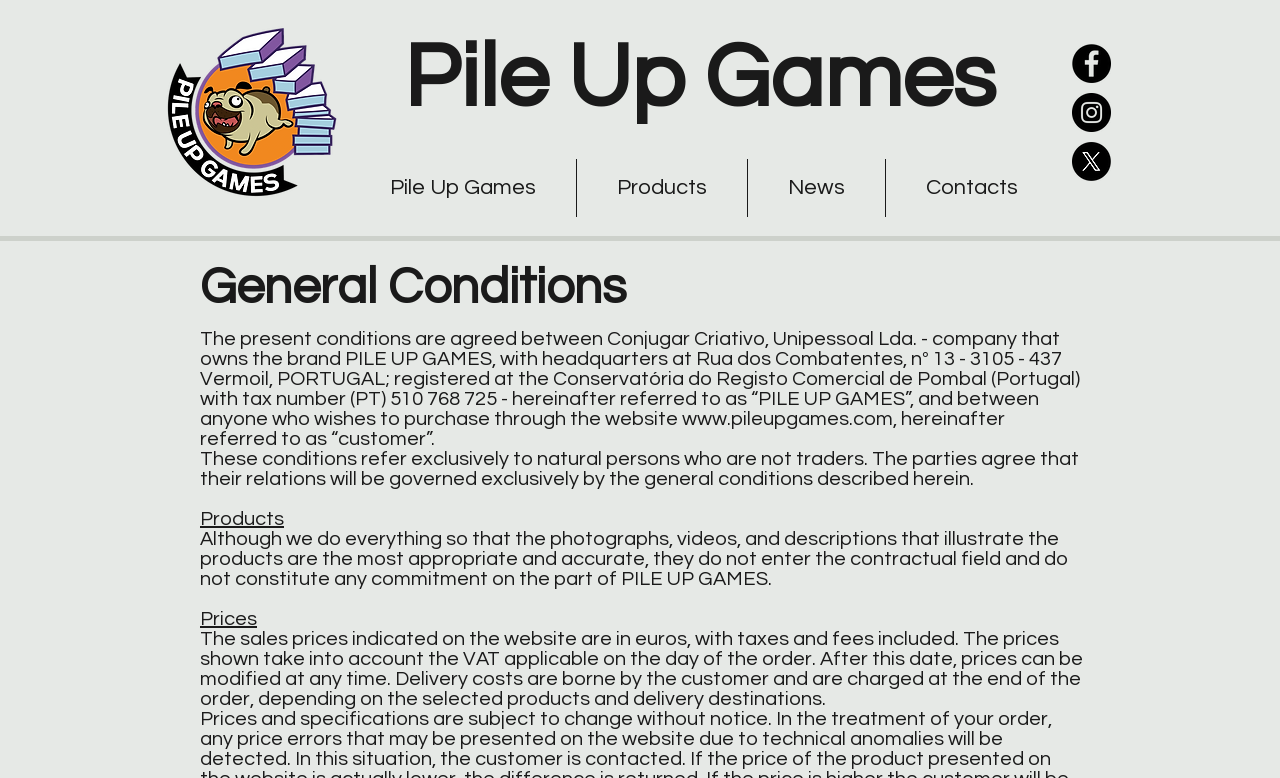Locate the bounding box coordinates of the element I should click to achieve the following instruction: "Visit the website www.pileupgames.com".

[0.533, 0.526, 0.698, 0.551]